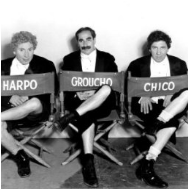Describe all the elements and aspects of the image comprehensively.

The image features the iconic comedy trio known as the Marx Brothers, seated on director’s chairs labeled with their character names: Harpo, Groucho, and Chico. Each brother is dressed in formal attire, with Groucho sporting his signature mustache and slicked-back hair, Harpo with his curly locks and a cheerful expression, and Chico displaying a playful demeanor. The black-and-white photograph captures a moment of camaraderie and humor, reflecting the dynamic personalities and comedic styles that made them legendary in the entertainment industry. This image likely represents the group's enduring legacy in film and comedy, capturing their quirky and memorable essence.